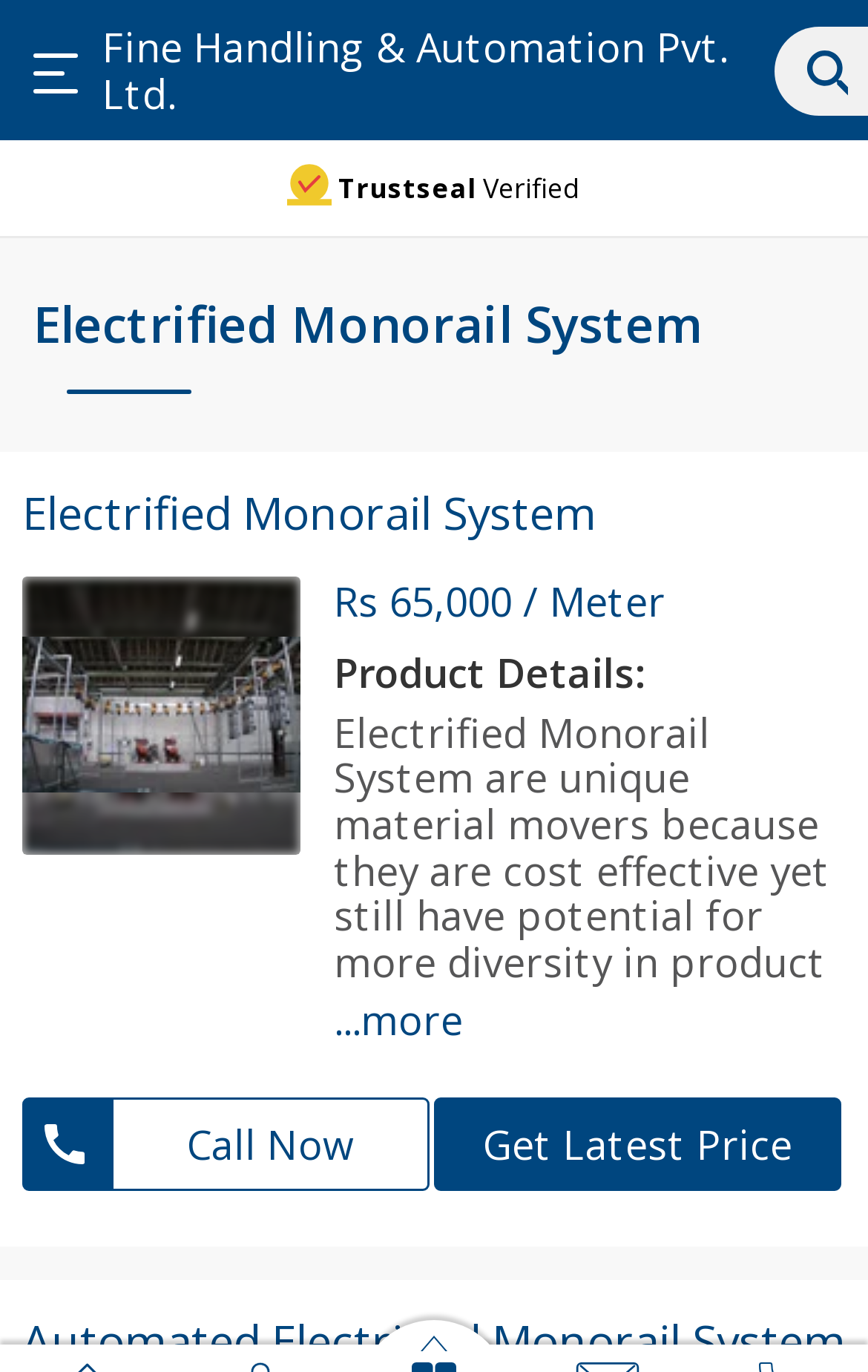Please provide a comprehensive response to the question below by analyzing the image: 
Is the company verified?

The company is verified, as indicated by the 'Verified' text next to the 'Trustseal' logo, which suggests that the company has been authenticated or certified in some way.